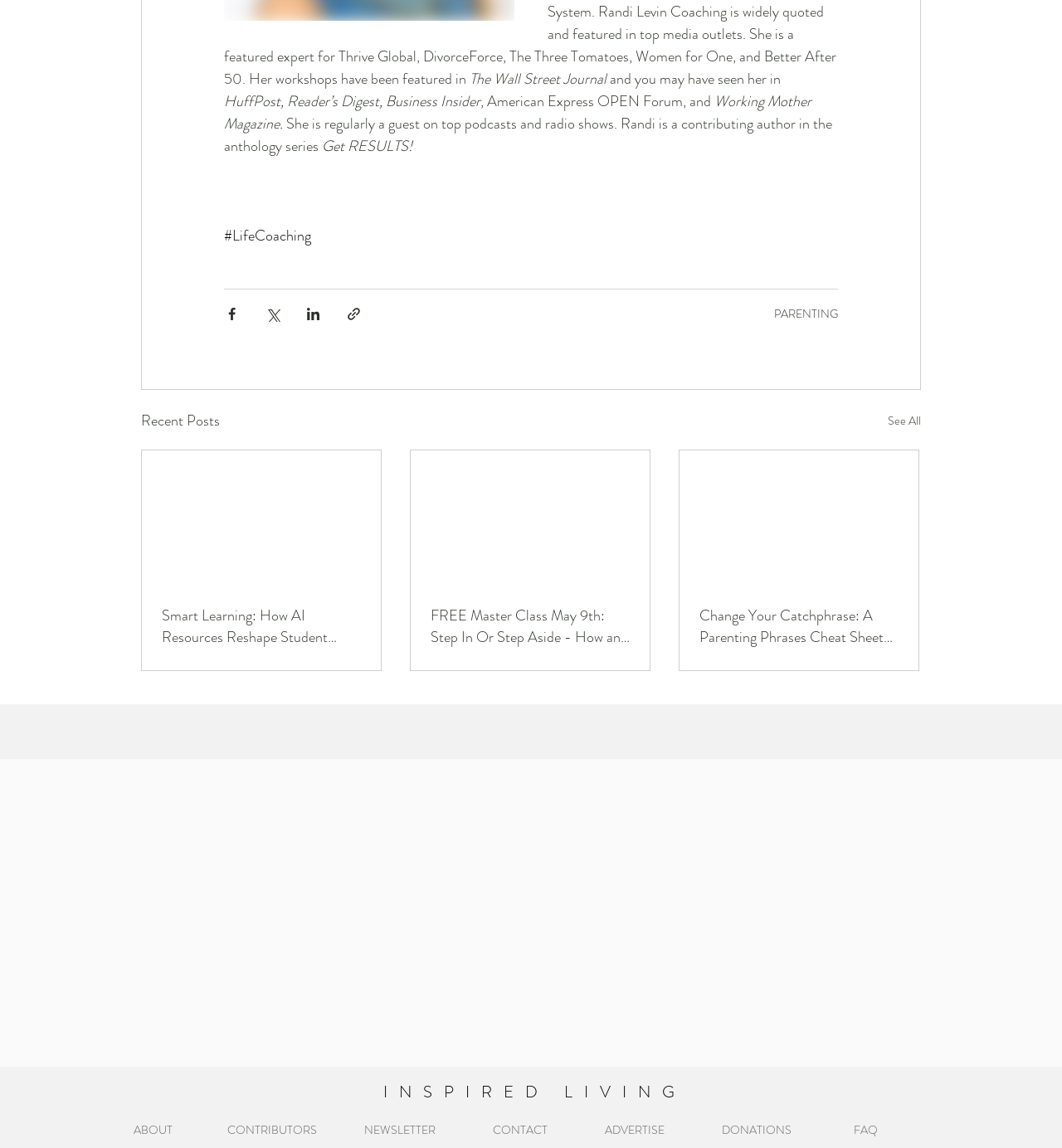Identify the bounding box coordinates of the clickable region required to complete the instruction: "Explore the 'ABOUT' section". The coordinates should be given as four float numbers within the range of 0 and 1, i.e., [left, top, right, bottom].

[0.123, 0.977, 0.17, 0.991]